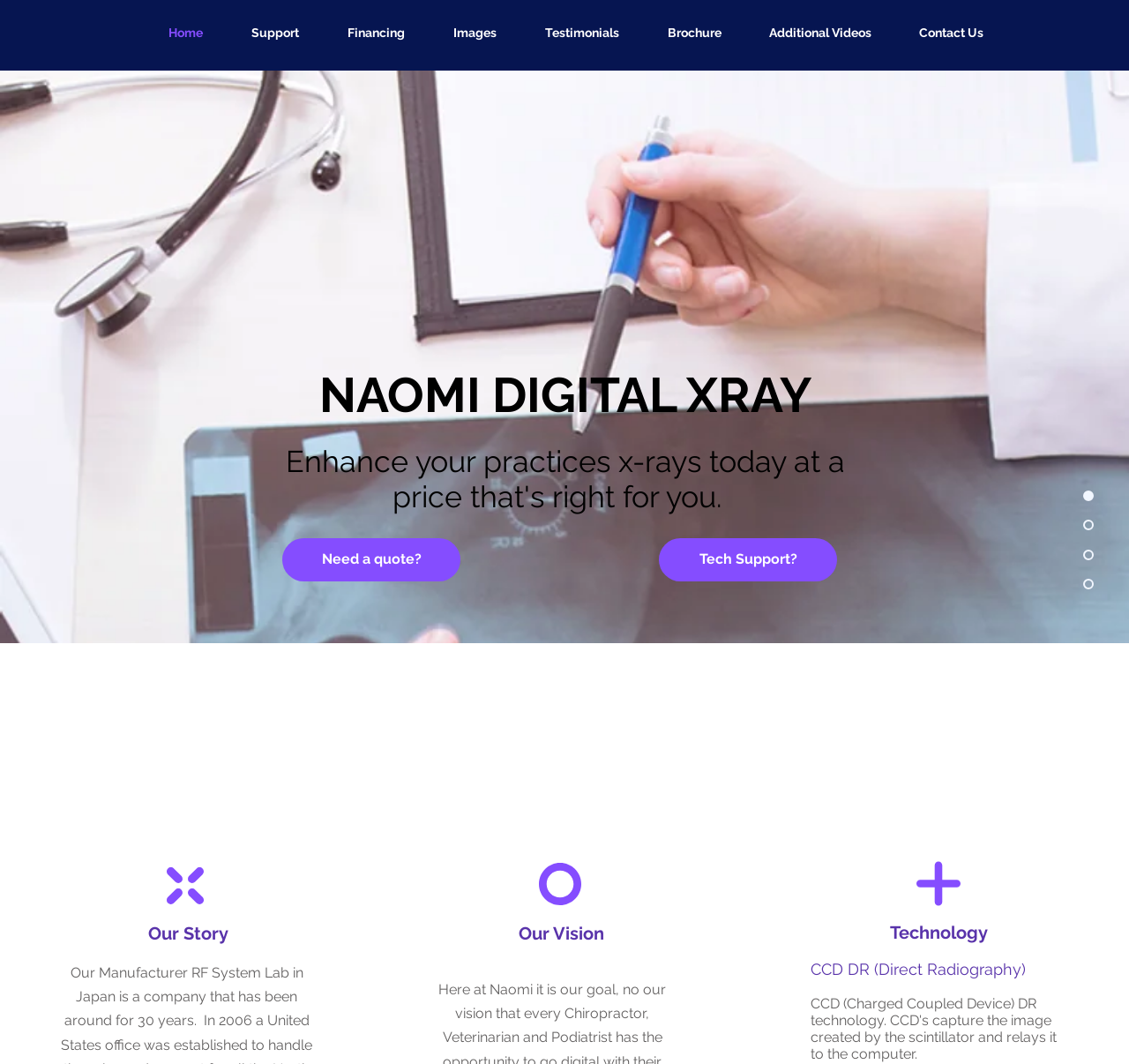Give a short answer to this question using one word or a phrase:
What is the section about on the webpage that starts with 'Our Story'?

About the company